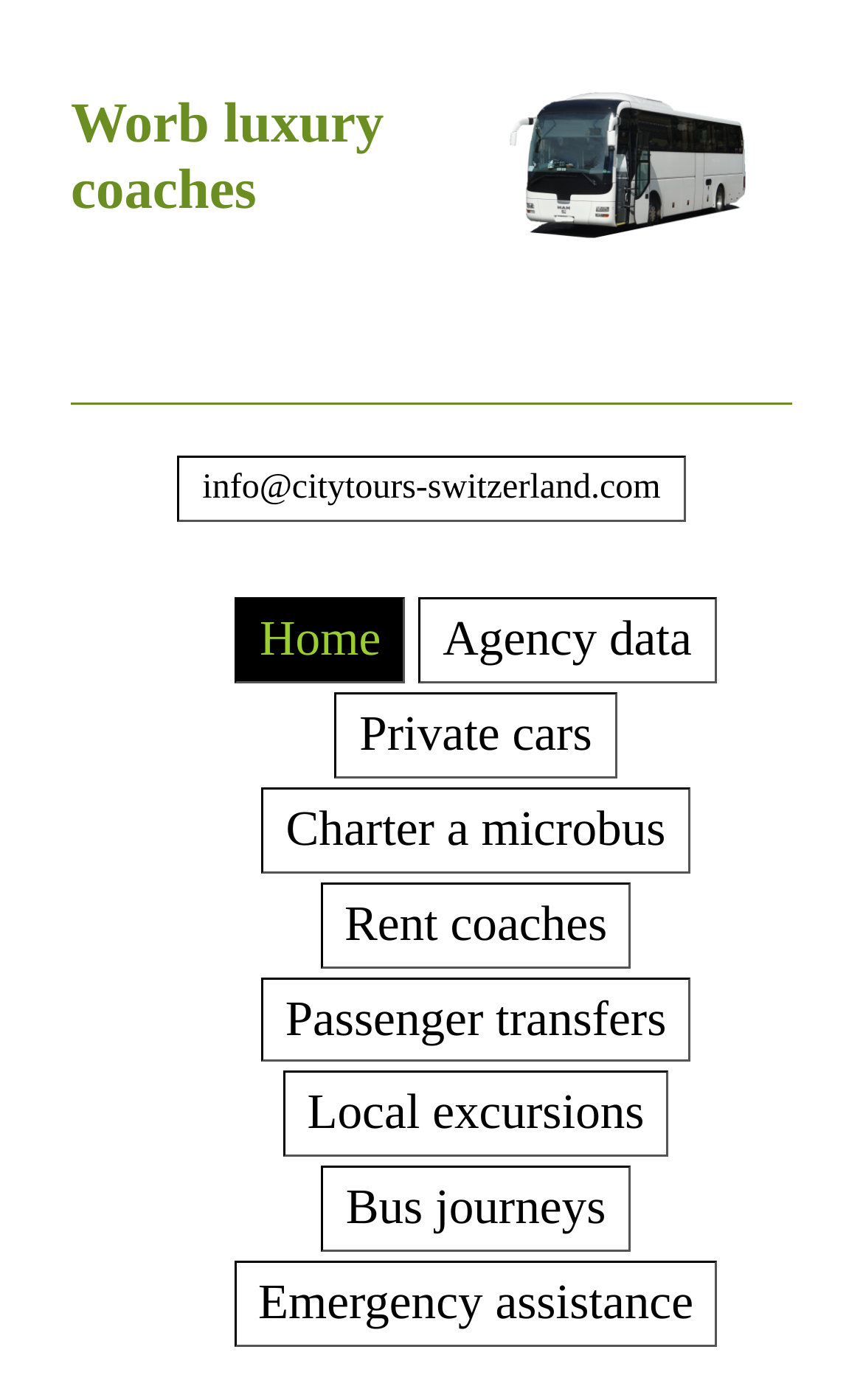Please identify the bounding box coordinates of the element I should click to complete this instruction: 'Rent a coach'. The coordinates should be given as four float numbers between 0 and 1, like this: [left, top, right, bottom].

[0.371, 0.63, 0.732, 0.691]